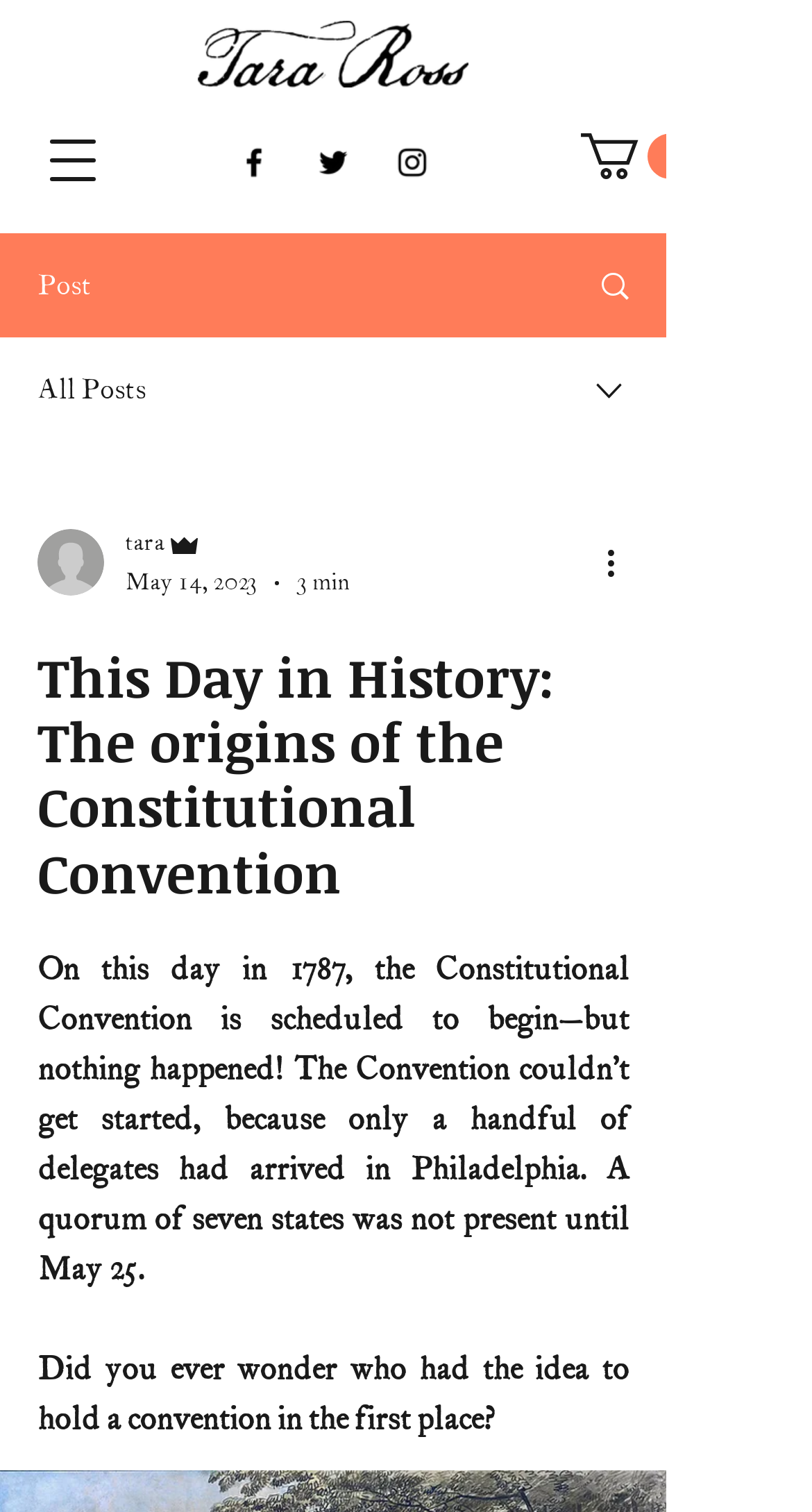Provide a short answer to the following question with just one word or phrase: What is the topic of the article?

The origins of the Constitutional Convention